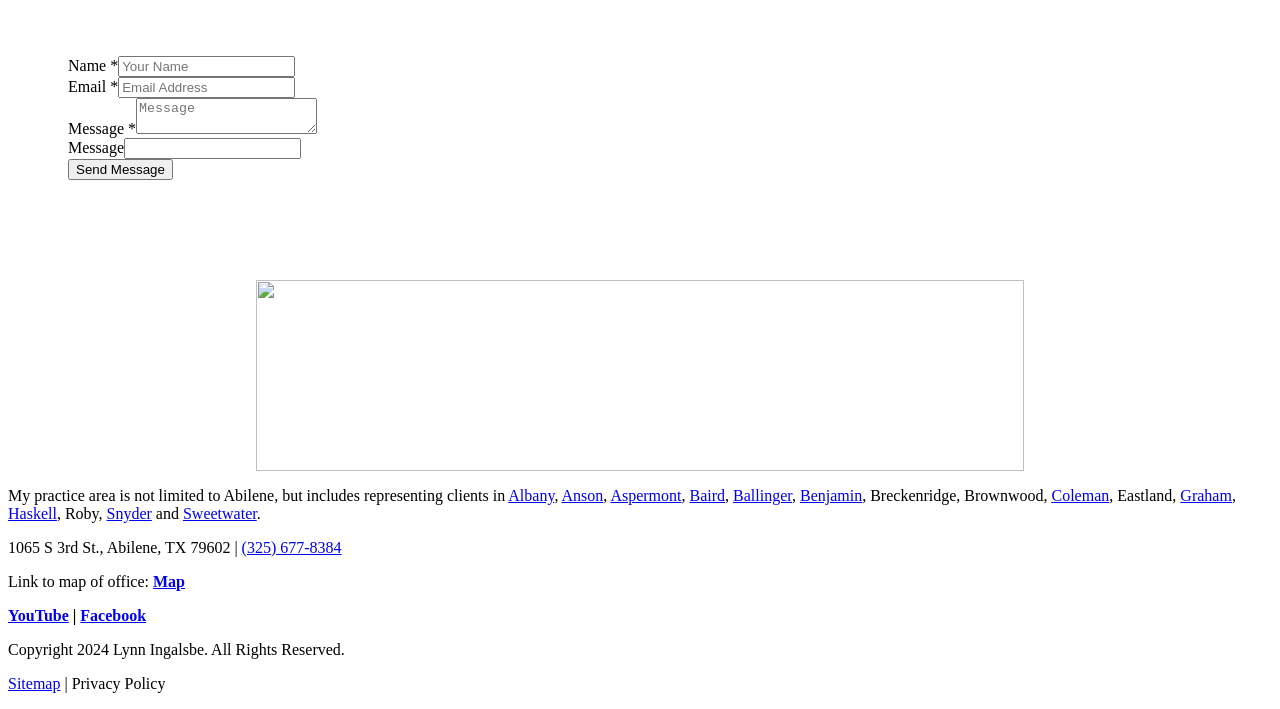How many links are there in the practice area section?
Please provide an in-depth and detailed response to the question.

I counted the number of link elements in the practice area section, which starts with 'Albany' and ends with 'Sweetwater'. There are 11 links in total.